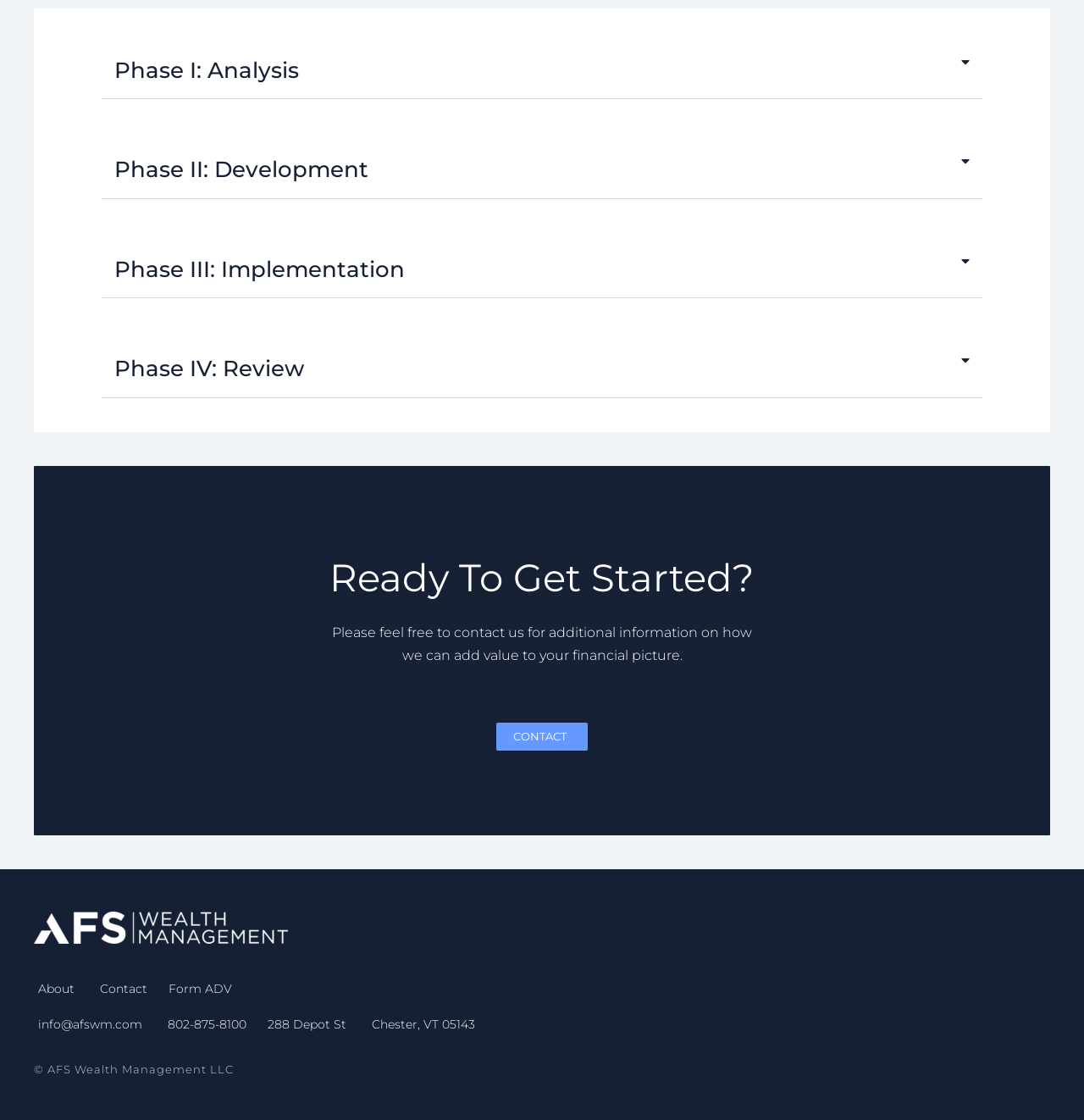Based on the description "CONTACT", find the bounding box of the specified UI element.

[0.458, 0.645, 0.542, 0.67]